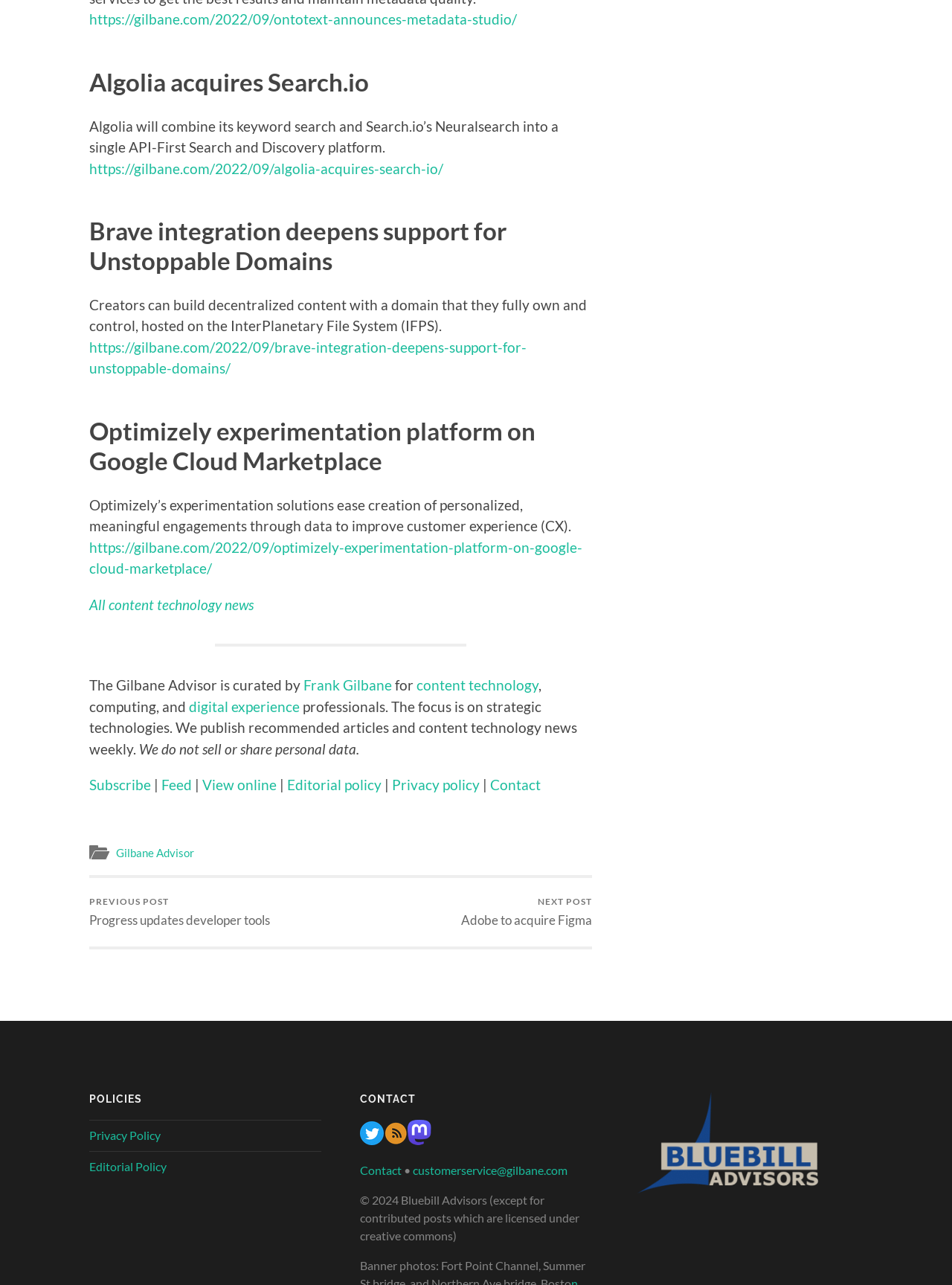What is the name of the person who curates the Gilbane Advisor?
Use the image to give a comprehensive and detailed response to the question.

The question can be answered by looking at the text 'The Gilbane Advisor is curated by' followed by a link 'Frank Gilbane', which indicates that Frank Gilbane is the curator of the Gilbane Advisor.